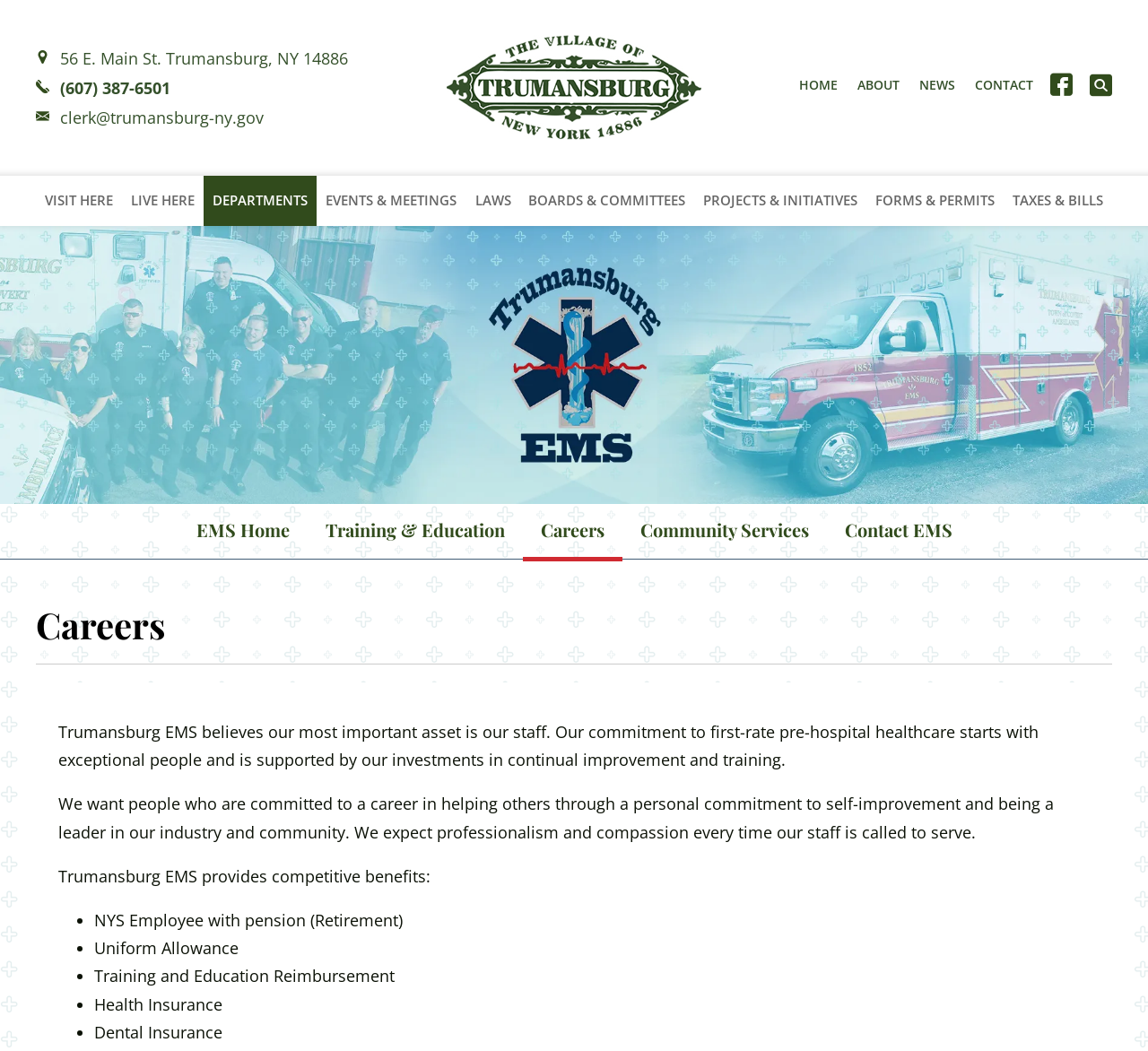What is the phone number of the Village of Trumansburg?
Based on the image, answer the question in a detailed manner.

I found the phone number by looking at the link element located at the top left of the webpage, which displays the phone number '(607) 387-6501'.